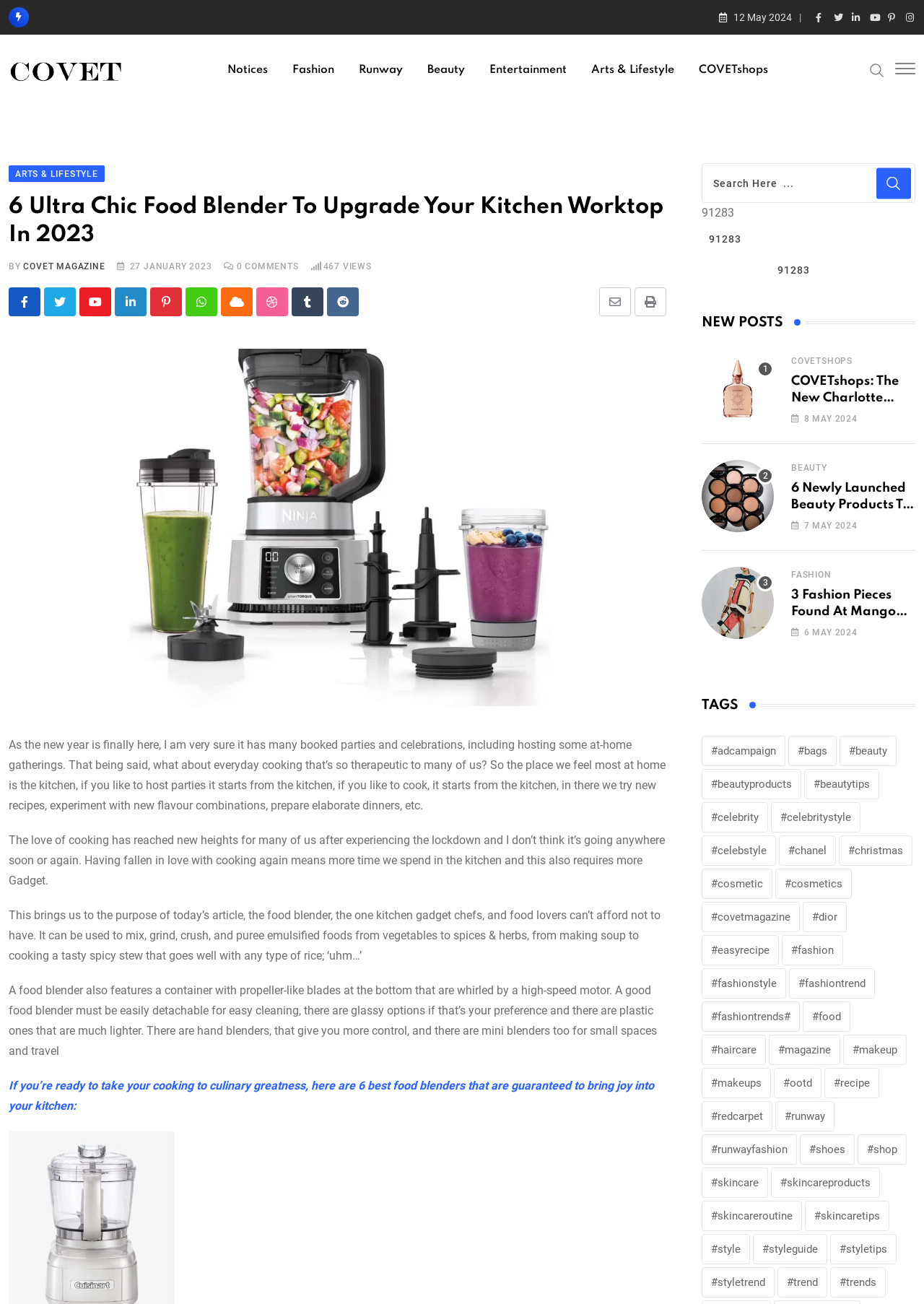Identify the bounding box coordinates of the region that needs to be clicked to carry out this instruction: "Read the article about 6 ultra chic food blenders". Provide these coordinates as four float numbers ranging from 0 to 1, i.e., [left, top, right, bottom].

[0.009, 0.148, 0.725, 0.191]